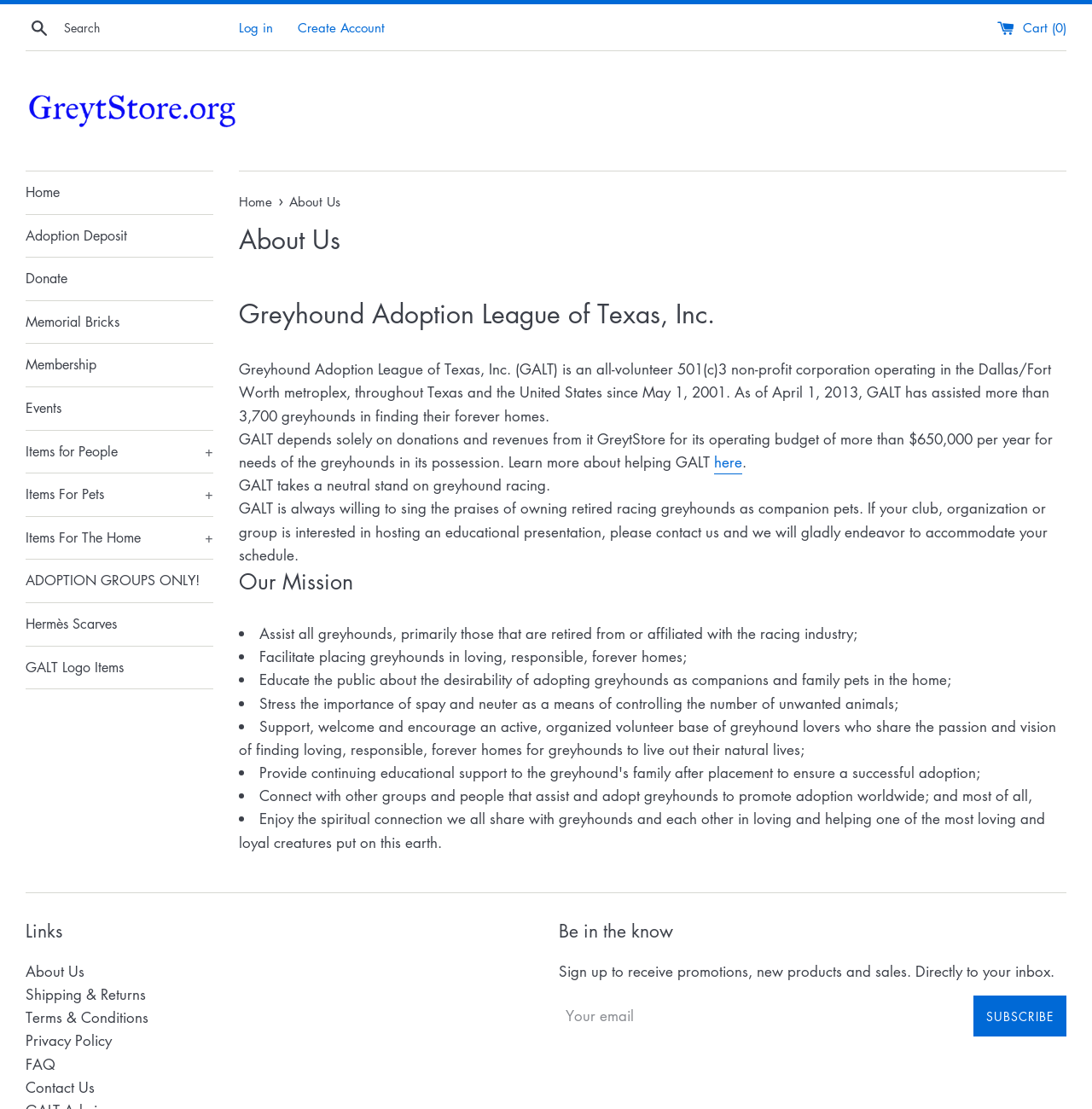Answer the following inquiry with a single word or phrase:
What is the name of the organization?

Greyhound Adoption League of Texas, Inc.